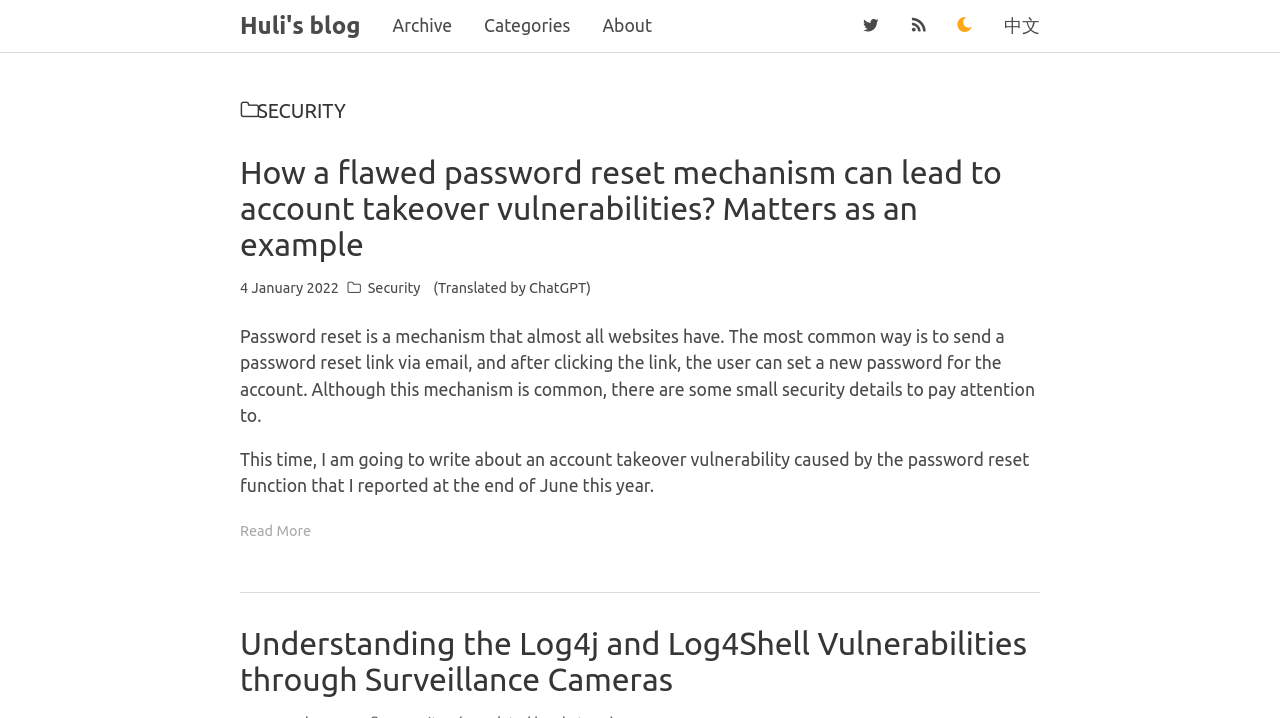Please study the image and answer the question comprehensively:
What is the theme of the second article?

I determined the theme of the second article by reading the heading 'Understanding the Log4j and Log4Shell Vulnerabilities through Surveillance Cameras' which is a child element of the article element, indicating that the article is about Log4j and Log4Shell Vulnerabilities.